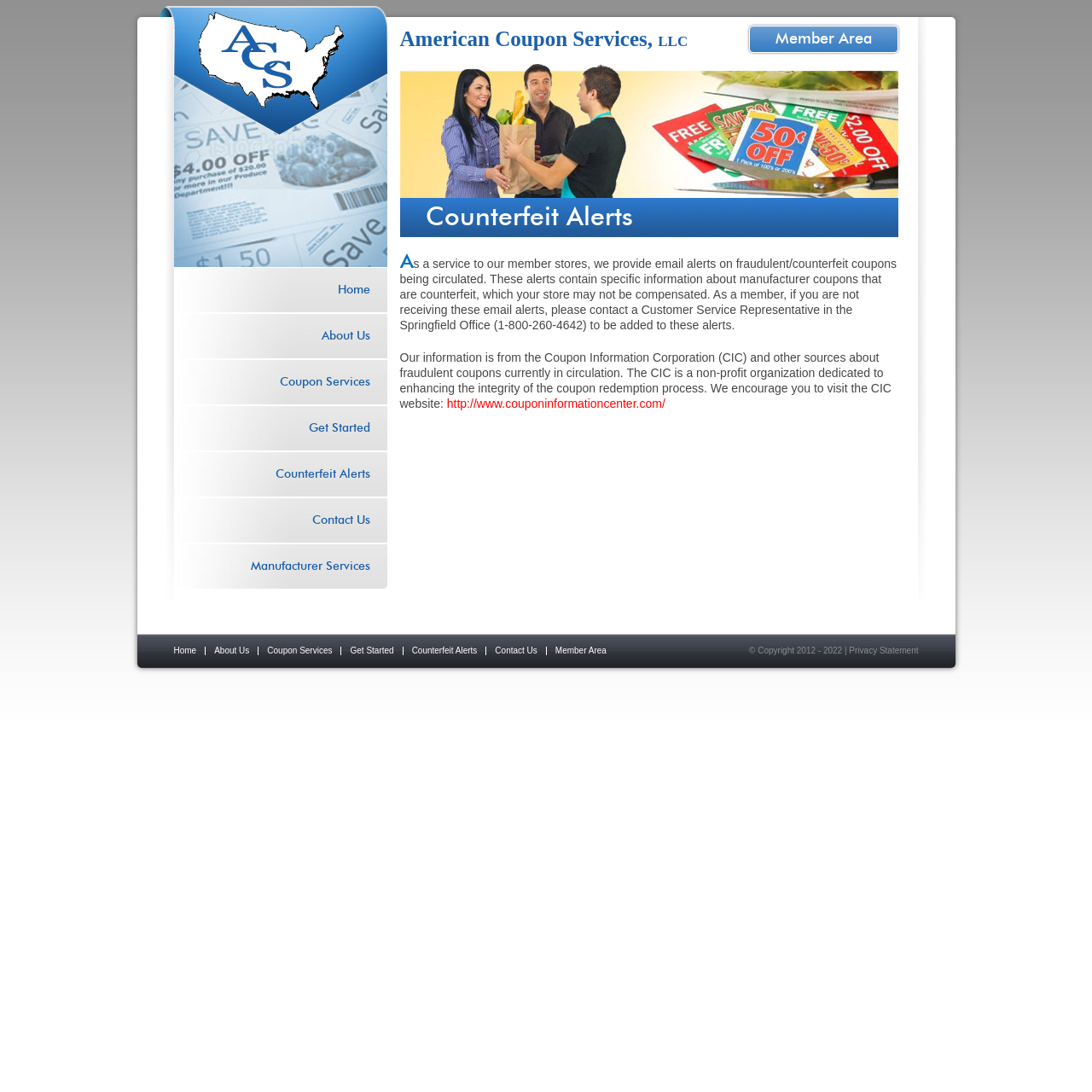Extract the bounding box coordinates for the UI element described by the text: "http://www.couponinformationcenter.com/". The coordinates should be in the form of [left, top, right, bottom] with values between 0 and 1.

[0.409, 0.363, 0.609, 0.376]